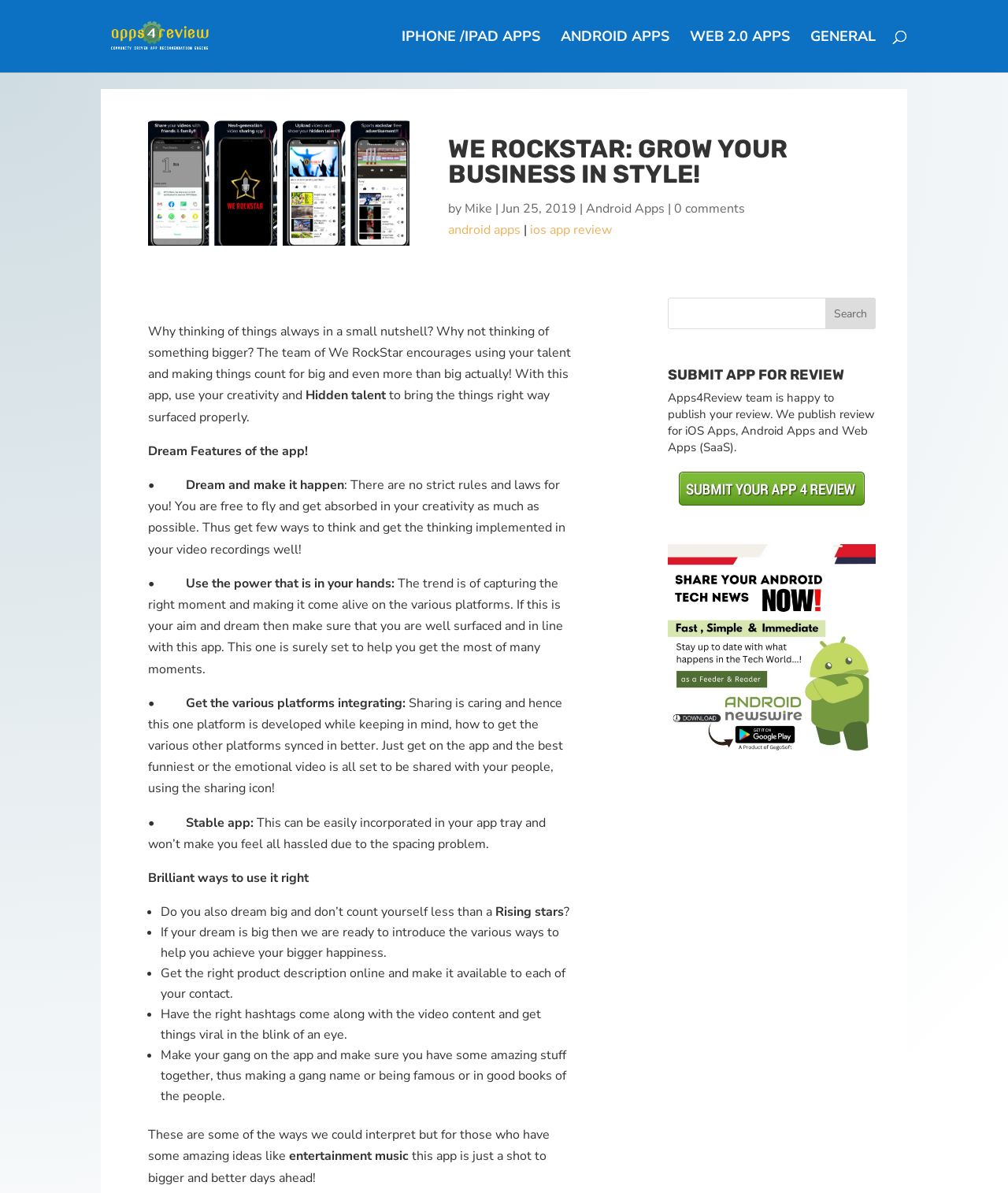Carefully examine the image and provide an in-depth answer to the question: What is the name of the author of the blog post?

This answer can be obtained by looking at the text that mentions the author's name, which is 'Mike', along with the date of the post, 'Jun 25, 2019'.